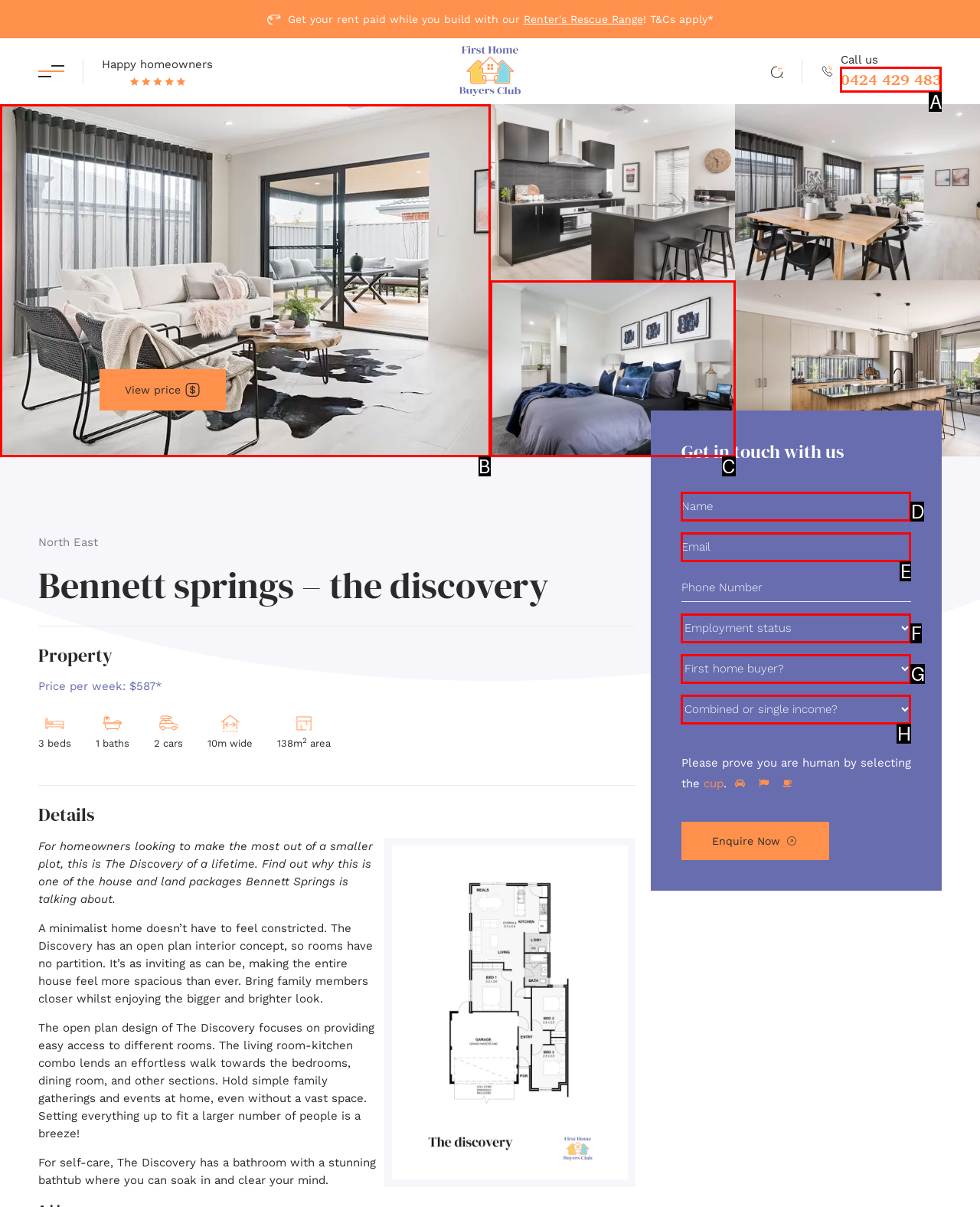Identify the option that corresponds to the description: name="your-email" placeholder="Email". Provide only the letter of the option directly.

E